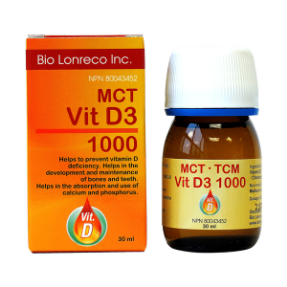Offer a detailed explanation of what is depicted in the image.

The image showcases a product labeled "MCT Vit D3 1000" from Bio Lonreco Inc. The packaging consists of a box and a small bottle. The box emphasizes key information including the NPN number (8003452), indicating its compliance with health regulations. It highlights the benefits of the vitamin D3 formula, stating it helps prevent vitamin D deficiency and supports the development and maintenance of bones and teeth, alongside assisting with calcium and phosphorus absorption.

The bottle, prominently displayed, mirrors the visual style of the box, featuring the same orange and white color scheme. The label reiterates the product’s purpose and dosage, indicating it is a liquid form of vitamin D that comes in a 30 ml size. Overall, the image effectively communicates the health benefits of the product, making it an attractive option for consumers seeking to boost their vitamin D intake.